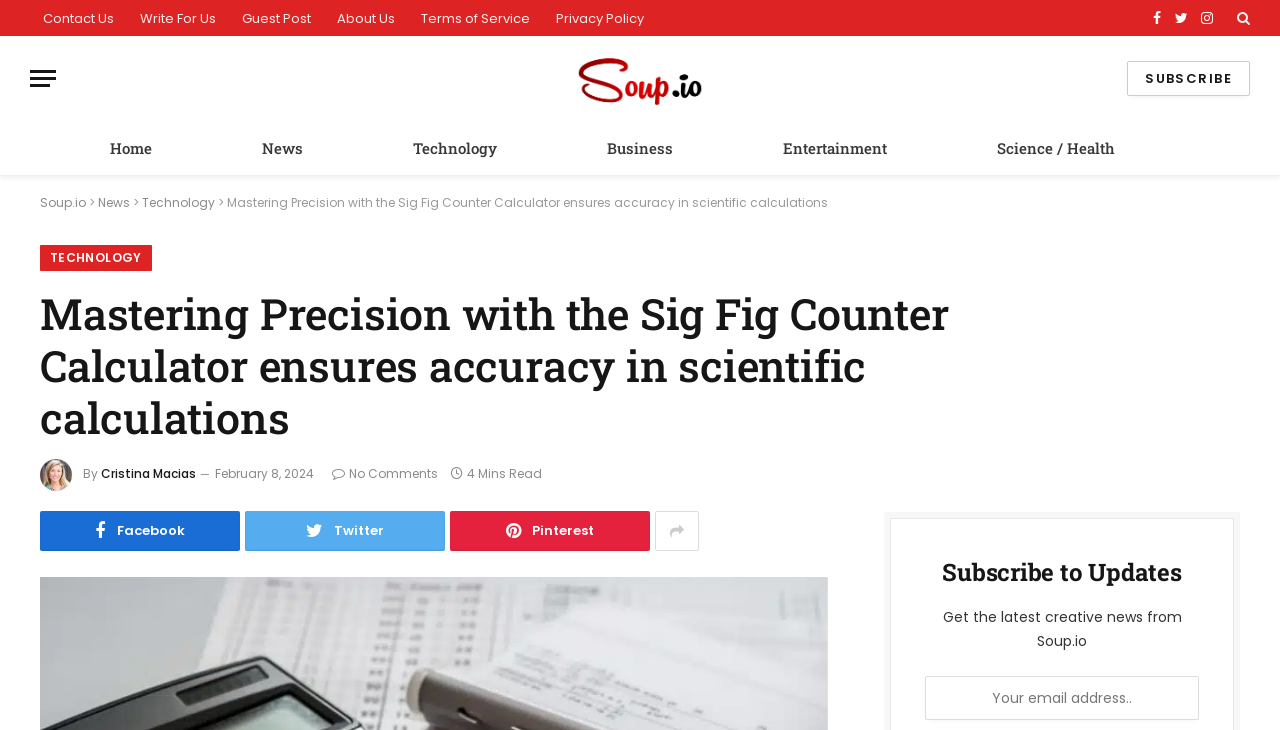Given the element description "About Us" in the screenshot, predict the bounding box coordinates of that UI element.

[0.253, 0.0, 0.319, 0.049]